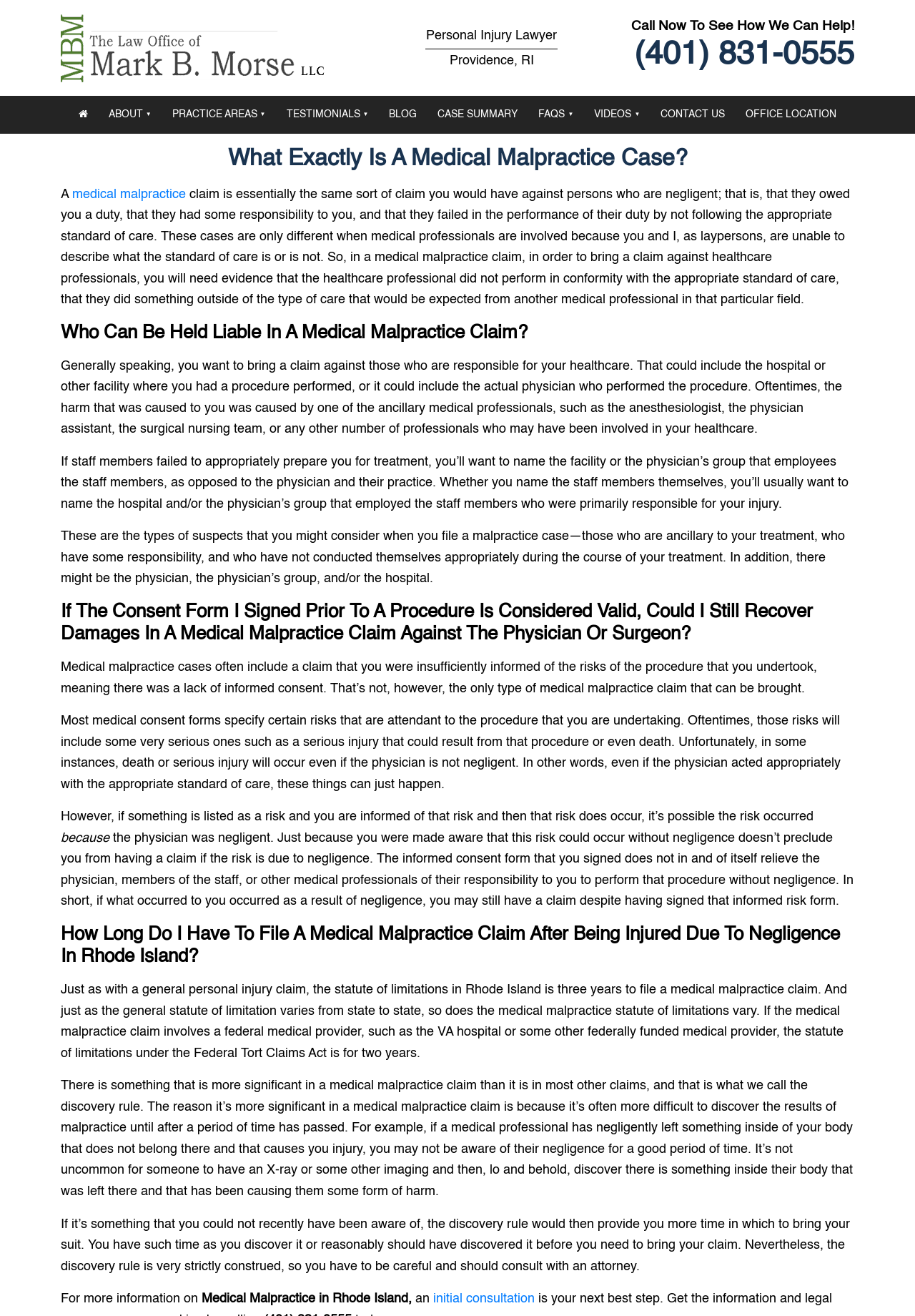Extract the heading text from the webpage.

What Exactly Is A Medical Malpractice Case?